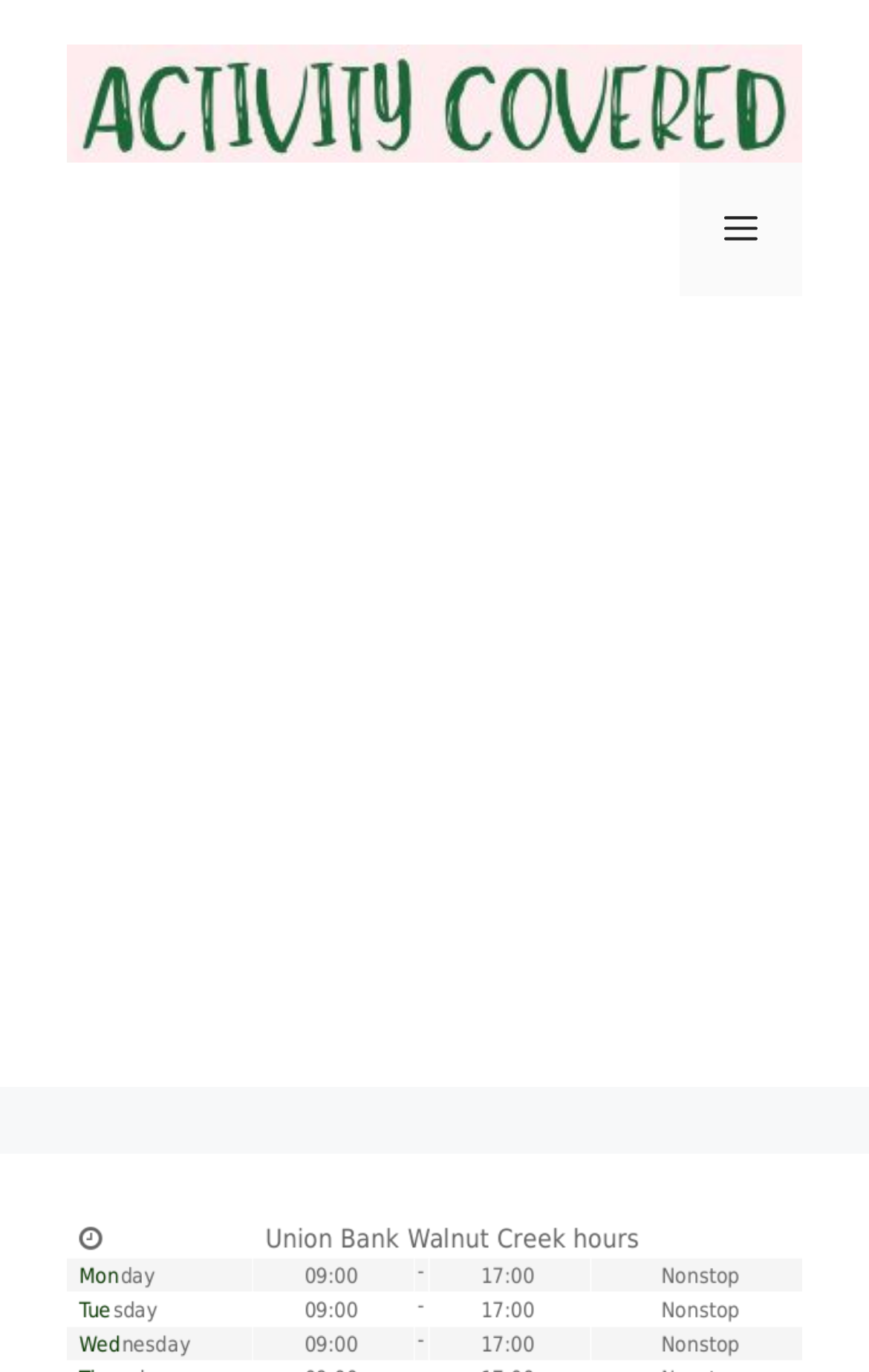Explain the webpage in detail, including its primary components.

The webpage is about Union Bank hours of operation, featuring a banner at the top that spans the entire width of the page. Below the banner, there is a link to "ACTIVITYCOVERED" accompanied by an image on the left side of the page. On the top right corner, a navigation menu is present, which can be toggled by a "Menu" button. 

Below the navigation menu, there is an advertisement iframe that occupies the entire width of the page. The main content of the webpage, which is not explicitly described in the accessibility tree, is likely to be located below the advertisement iframe, as hinted by the meta description, which suggests that the webpage allows users to browse all Union Bank branches or search for a branch by zip code.